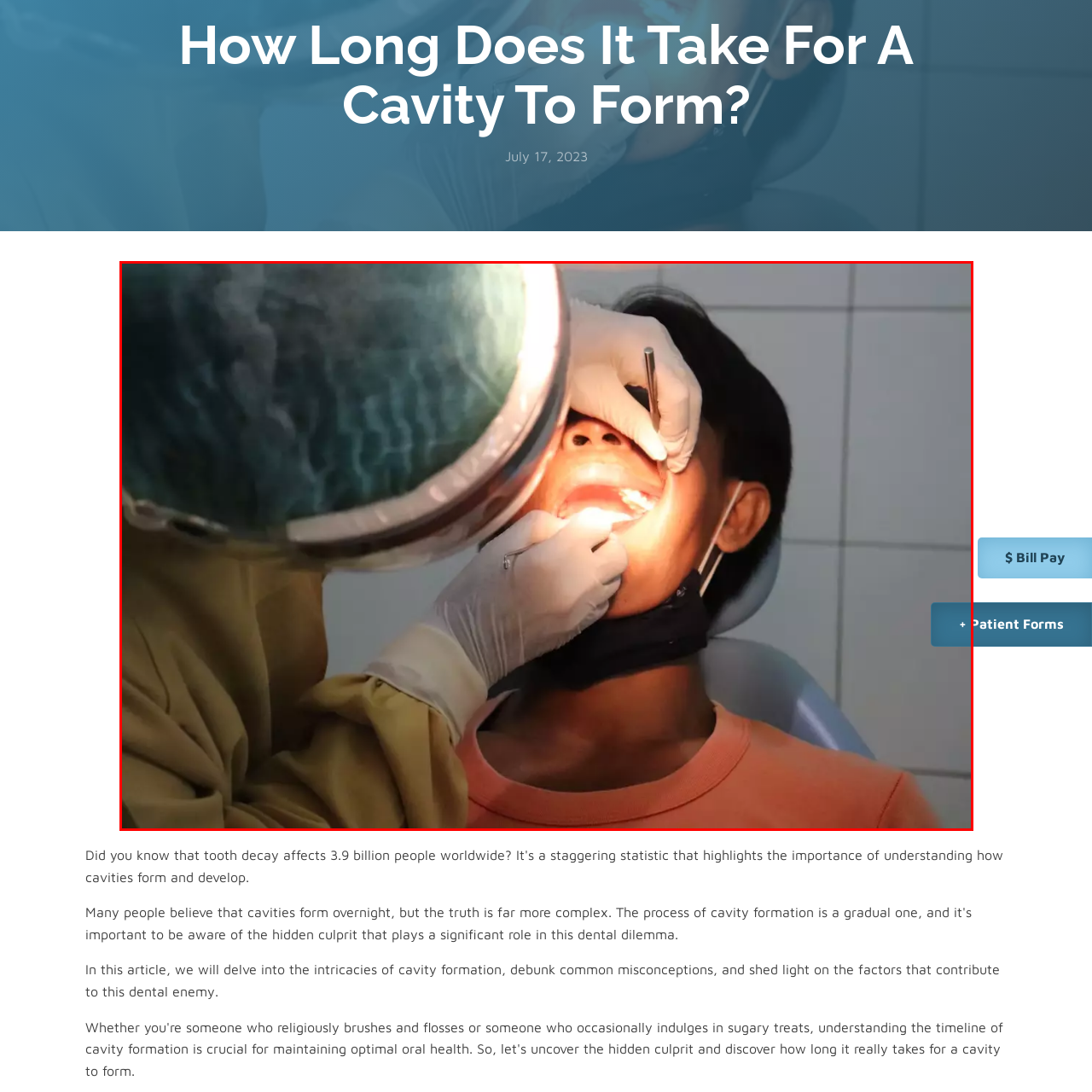Please concentrate on the part of the image enclosed by the red bounding box and answer the following question in detail using the information visible: What is the purpose of the bright light?

The bright light is being used to illuminate the patient's open mouth, allowing the dentist to clearly see the teeth and any potential issues during the examination.